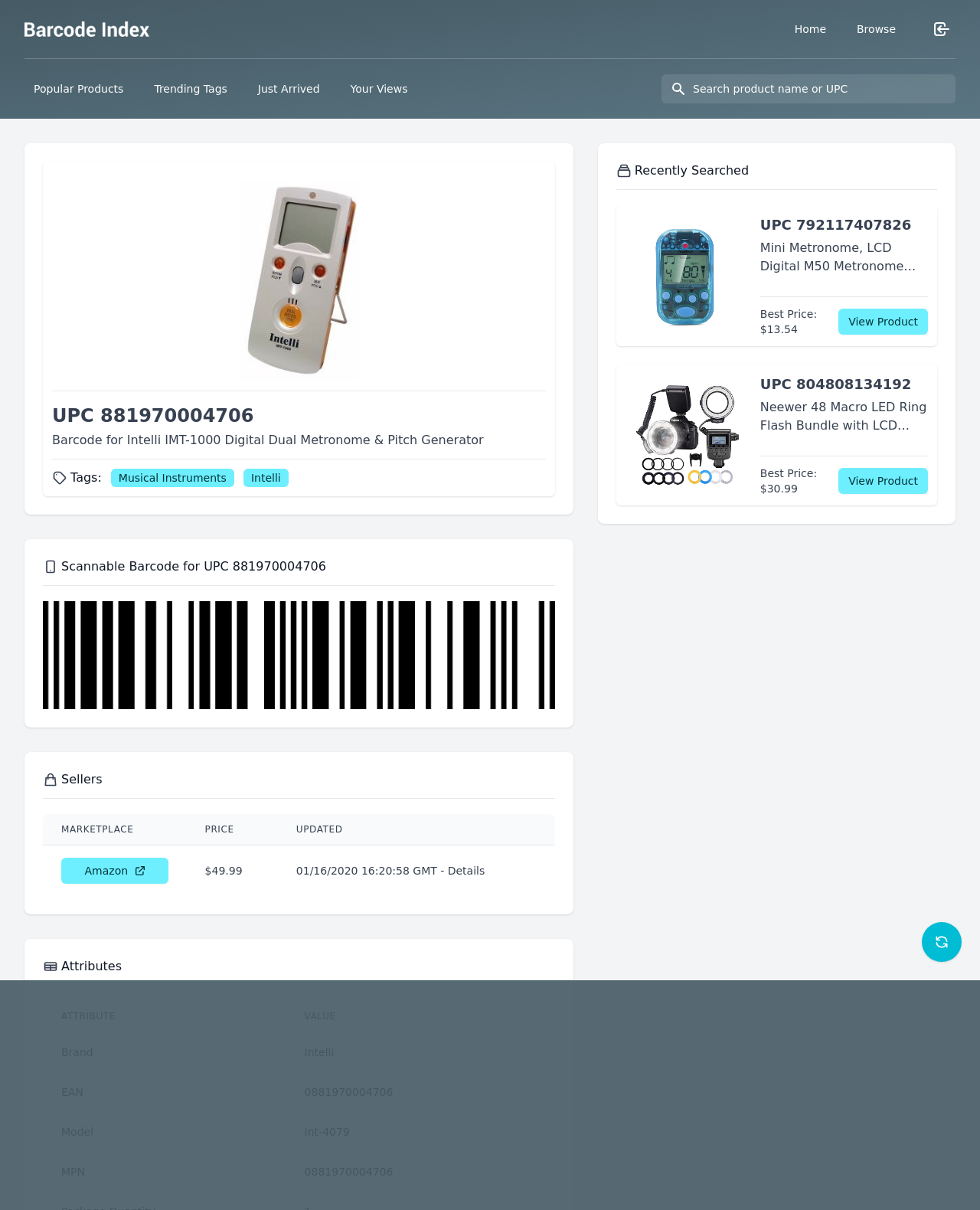Provide the bounding box coordinates for the area that should be clicked to complete the instruction: "Scan the barcode for UPC 881970004706".

[0.044, 0.497, 0.566, 0.586]